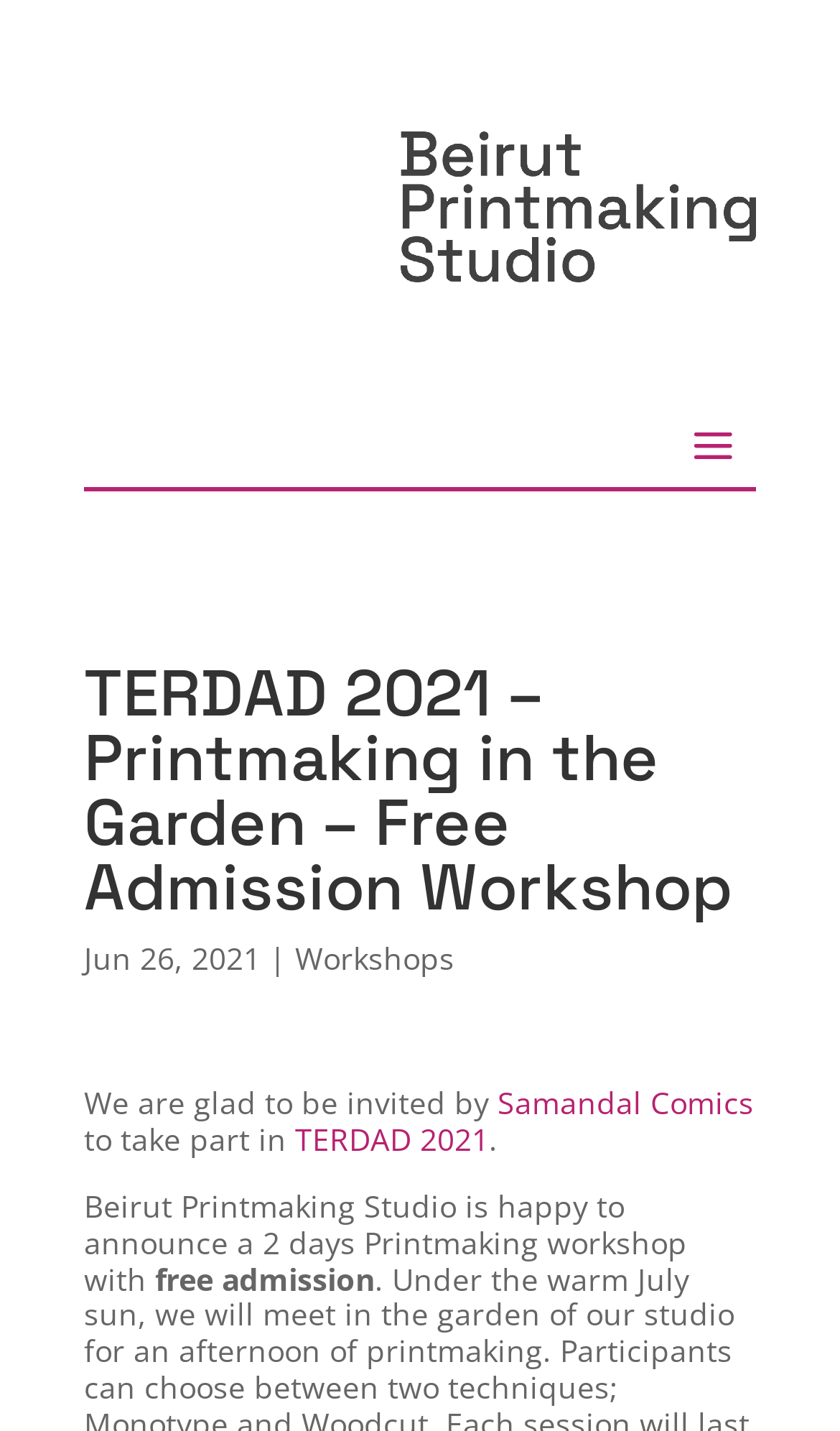Locate and provide the bounding box coordinates for the HTML element that matches this description: "Workshops".

[0.351, 0.655, 0.541, 0.683]